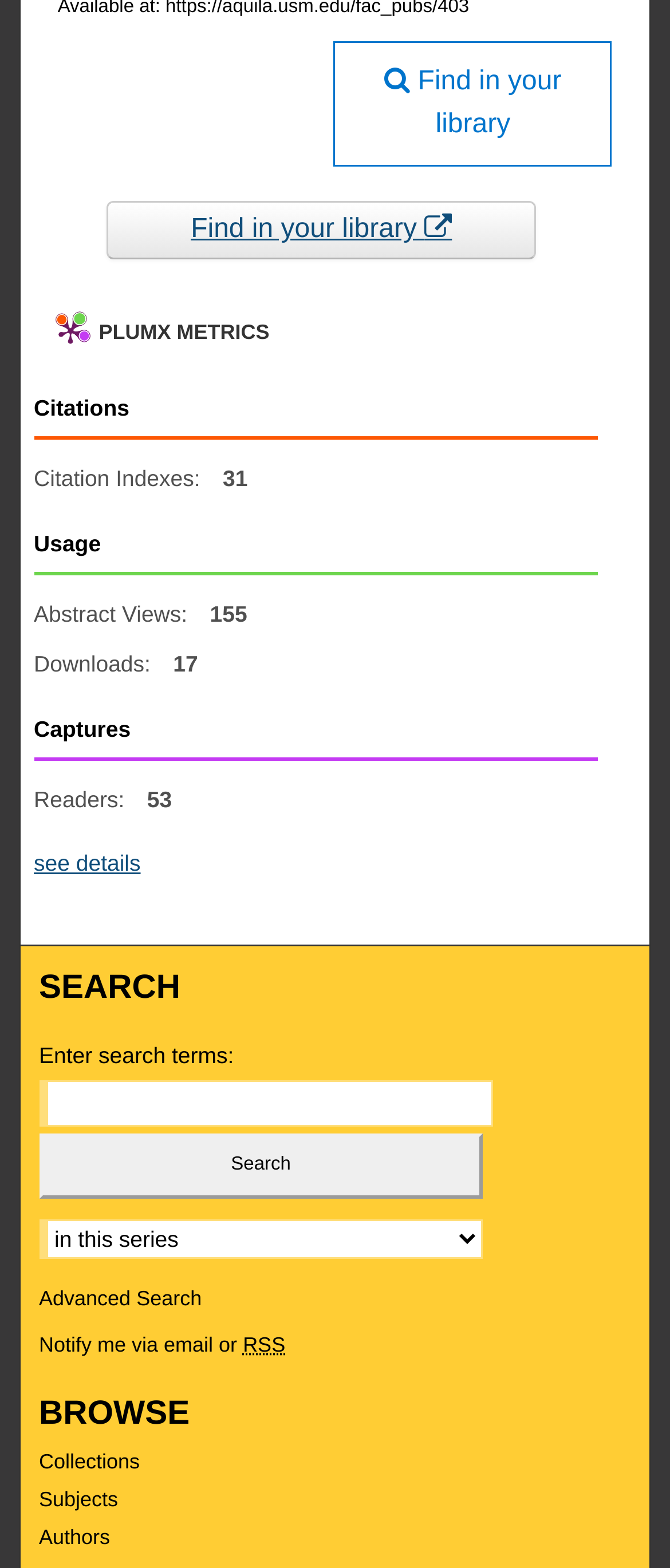Please predict the bounding box coordinates of the element's region where a click is necessary to complete the following instruction: "Search for a term". The coordinates should be represented by four float numbers between 0 and 1, i.e., [left, top, right, bottom].

[0.058, 0.665, 0.736, 0.694]